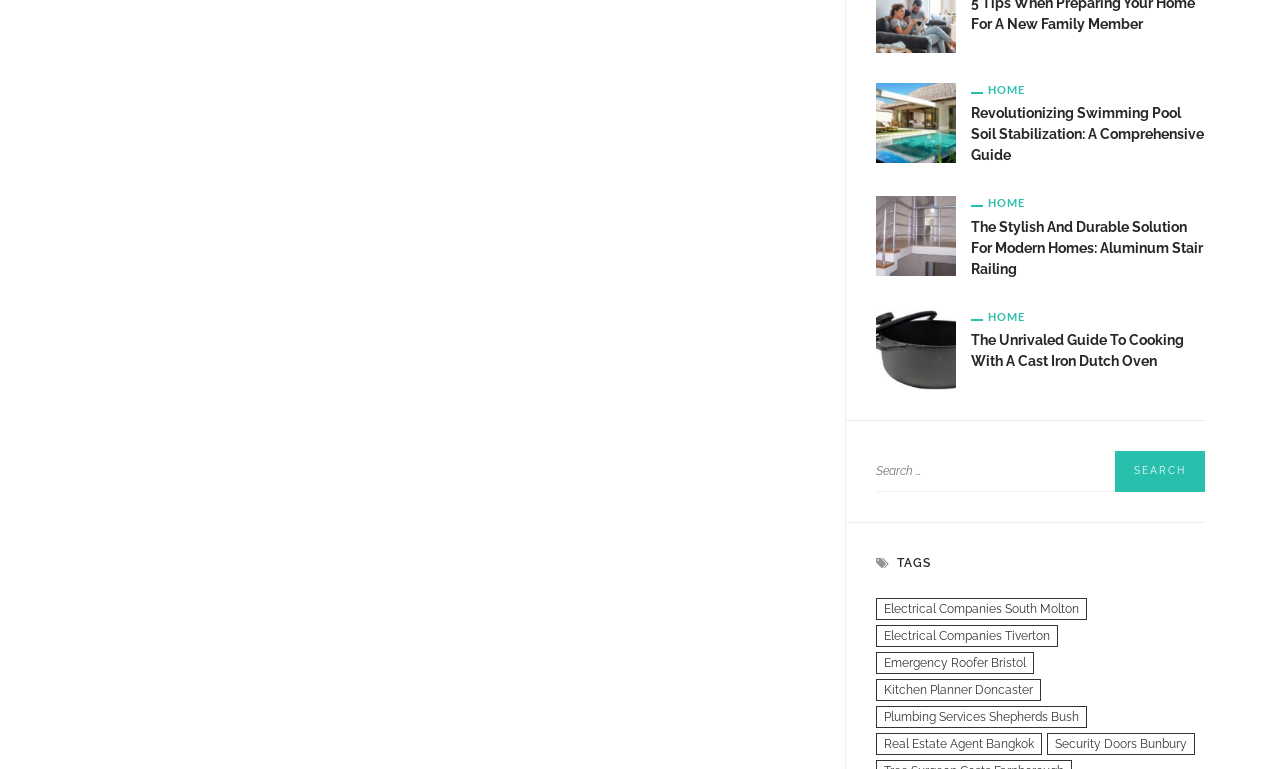What is the theme of the articles on this webpage?
Please provide a single word or phrase in response based on the screenshot.

Home and living